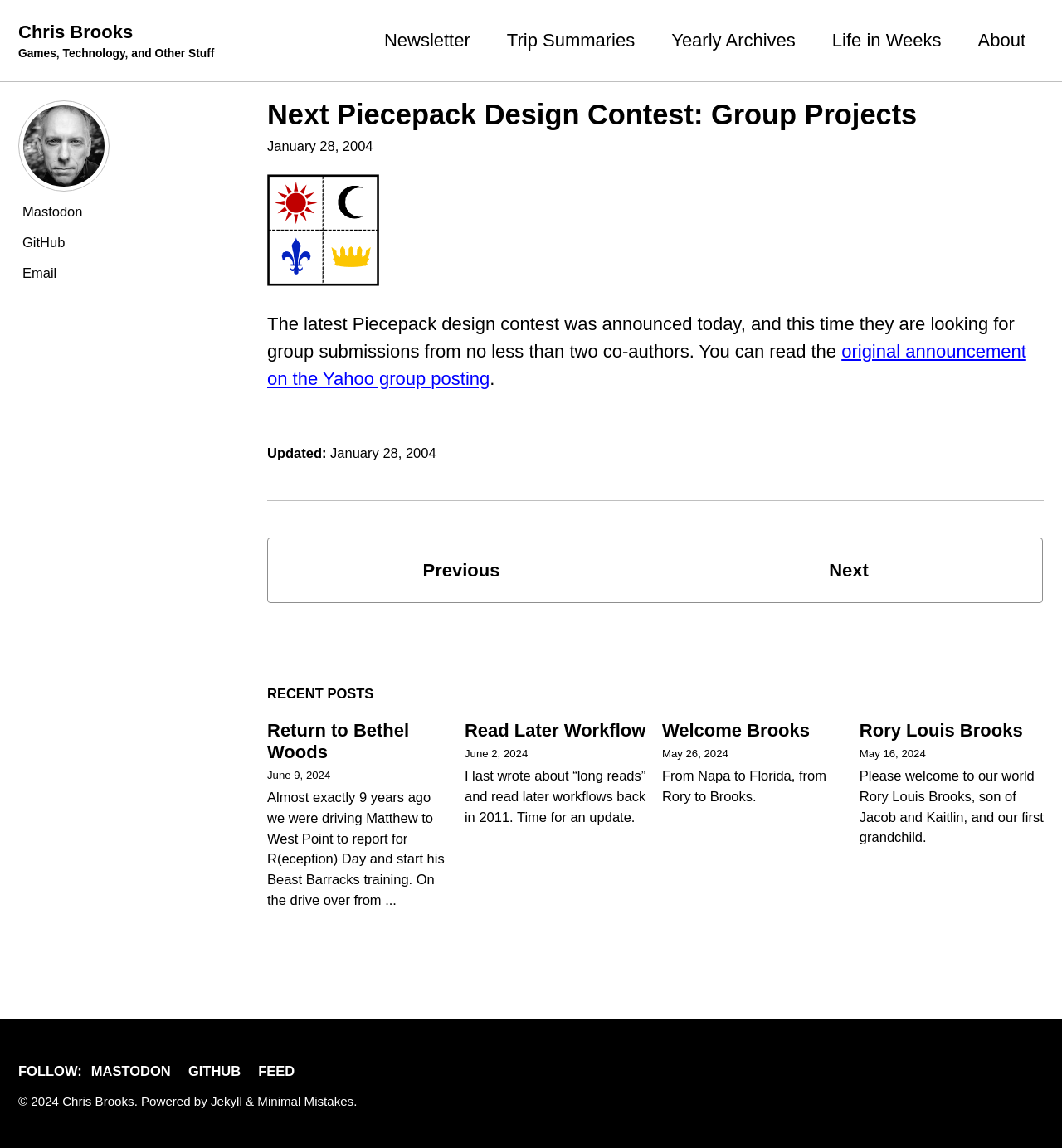What is the copyright year of this webpage?
Based on the visual content, answer with a single word or a brief phrase.

2024